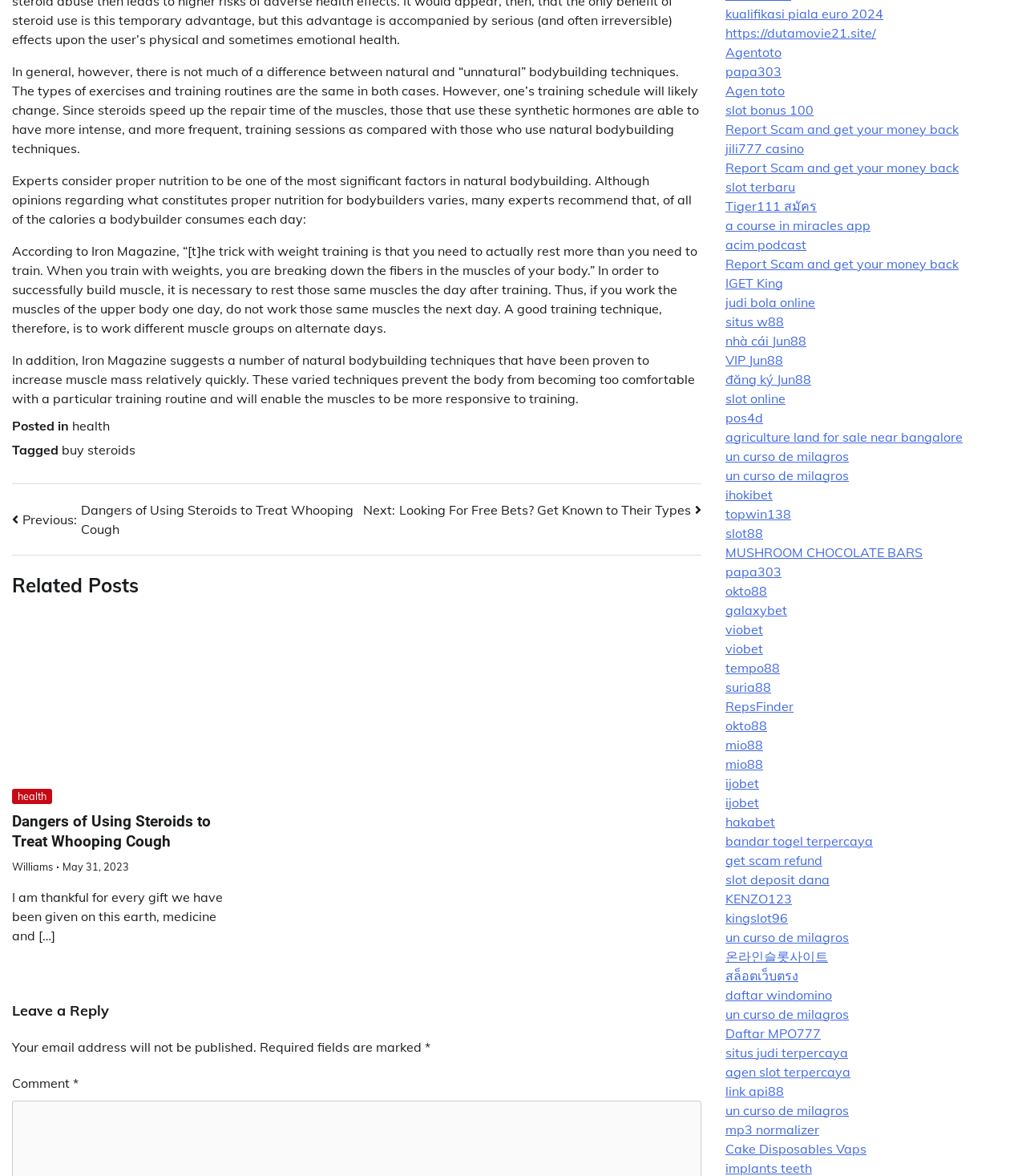Please find the bounding box coordinates of the section that needs to be clicked to achieve this instruction: "Click on the 'health' link".

[0.07, 0.355, 0.107, 0.368]